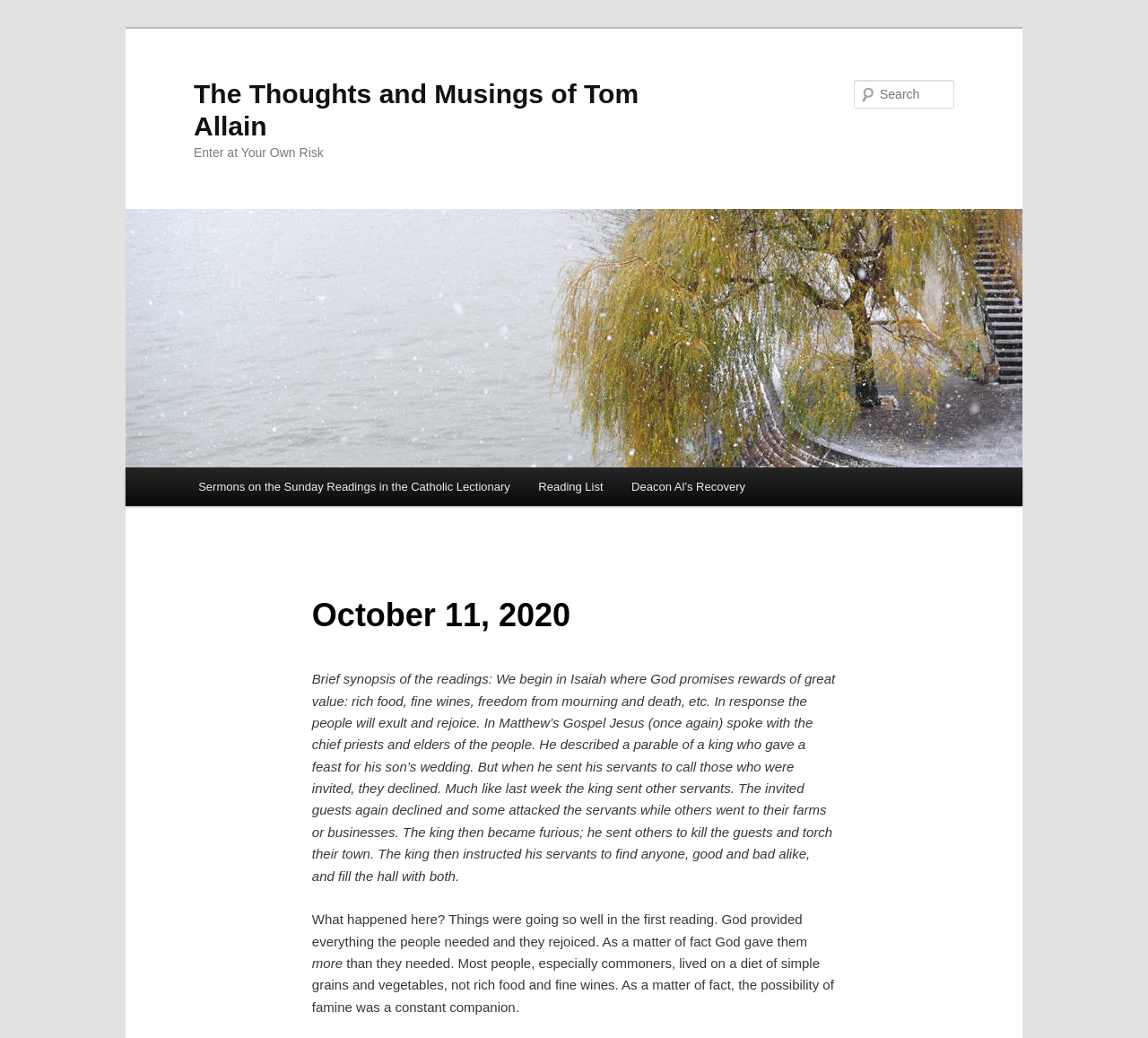What is the title of the blog?
Using the image, respond with a single word or phrase.

The Thoughts and Musings of Tom Allain